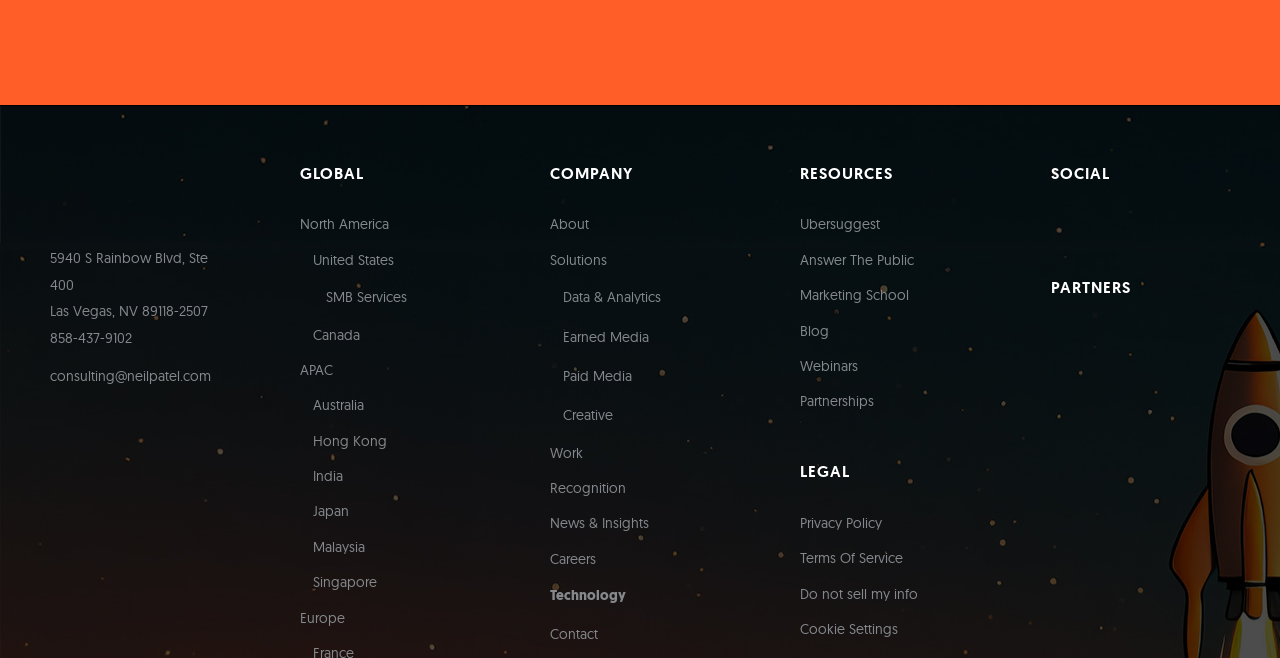What is the last link under COMPANY?
Based on the image, please offer an in-depth response to the question.

The last link under COMPANY is 'Technology', which is listed after 'Careers' and 'News & Insights'.